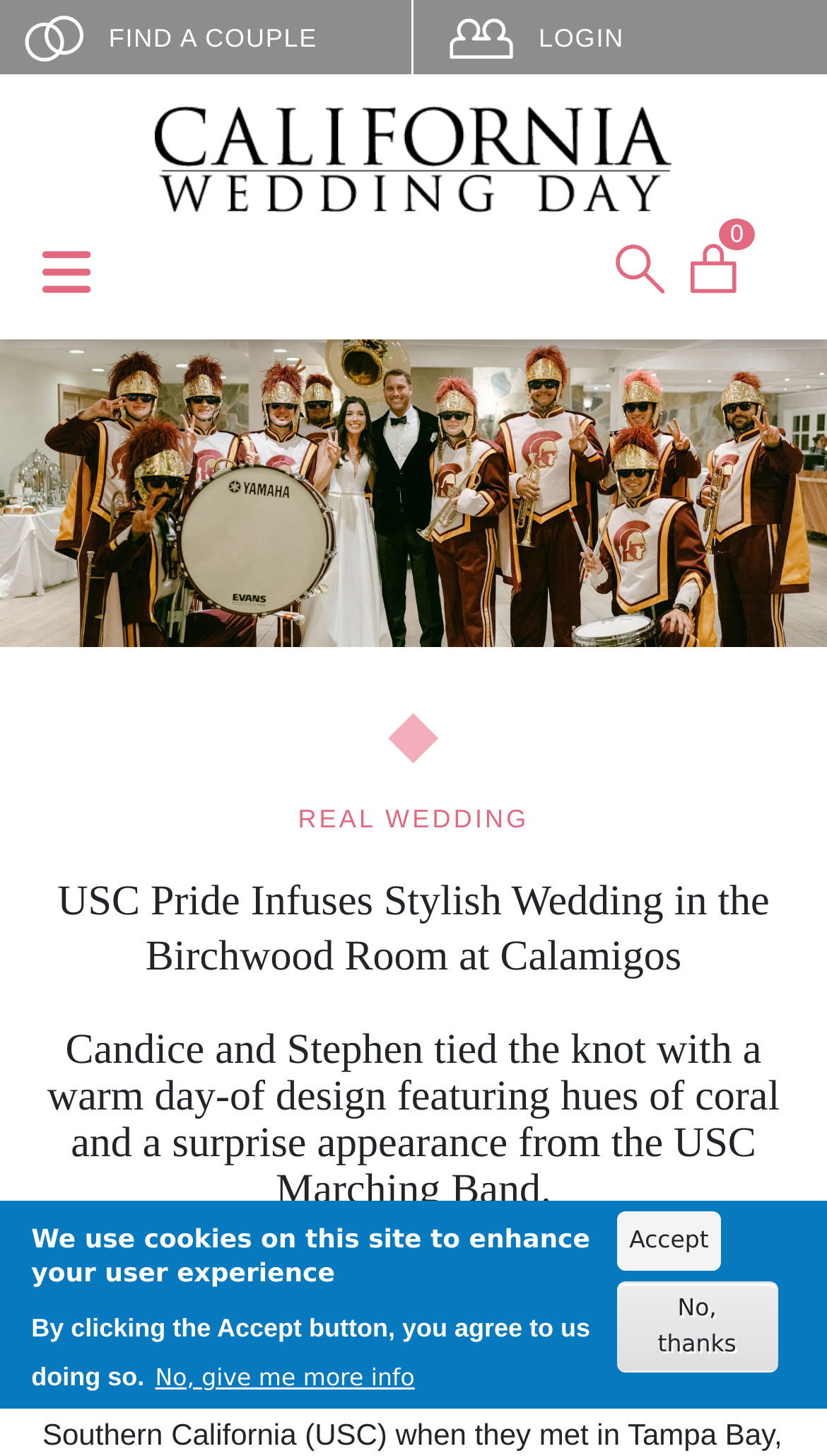Please reply with a single word or brief phrase to the question: 
What is the type of content featured on this webpage?

Real Wedding